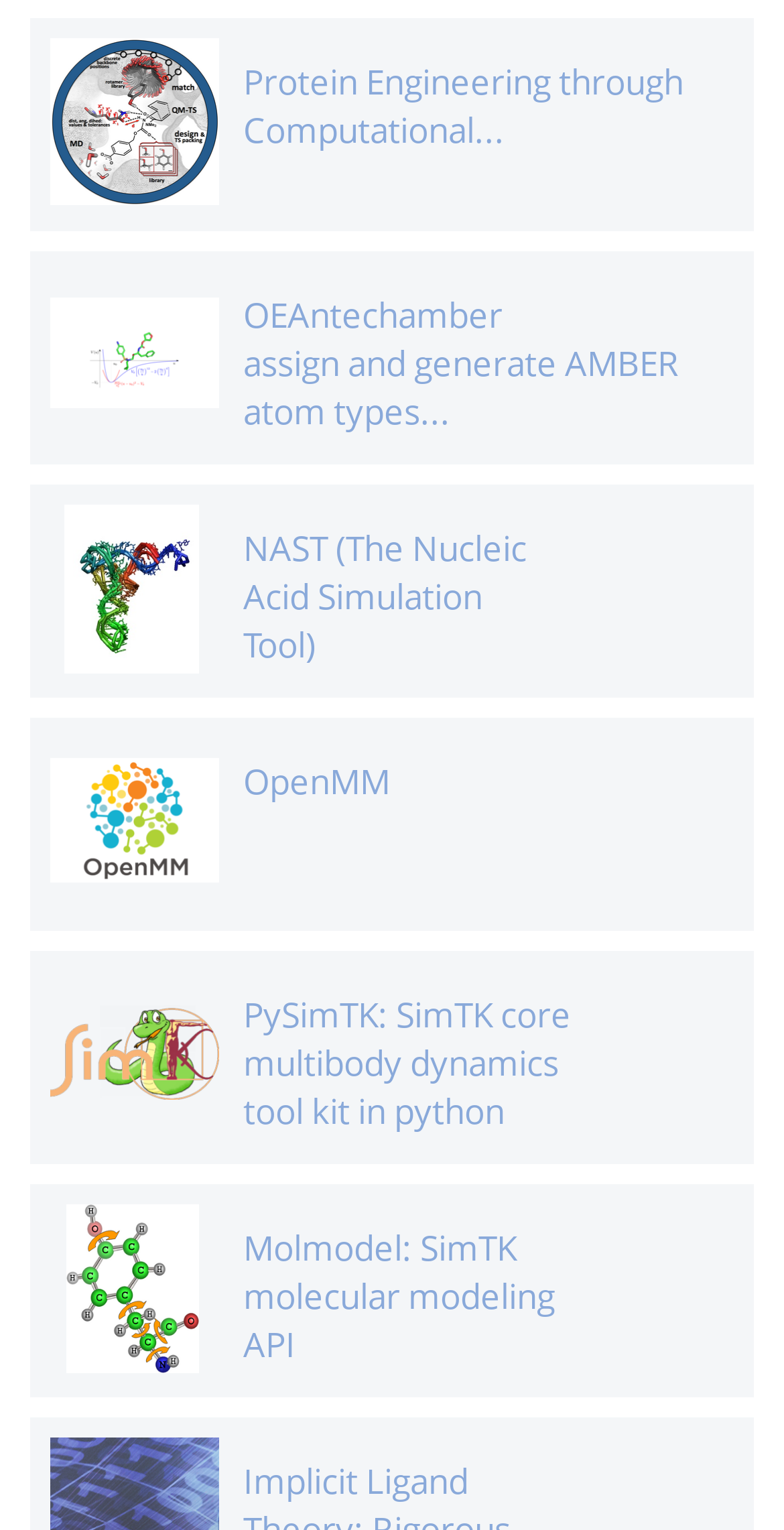Identify the bounding box coordinates for the region of the element that should be clicked to carry out the instruction: "View Protein Engineering through Computational details". The bounding box coordinates should be four float numbers between 0 and 1, i.e., [left, top, right, bottom].

[0.064, 0.038, 0.936, 0.102]